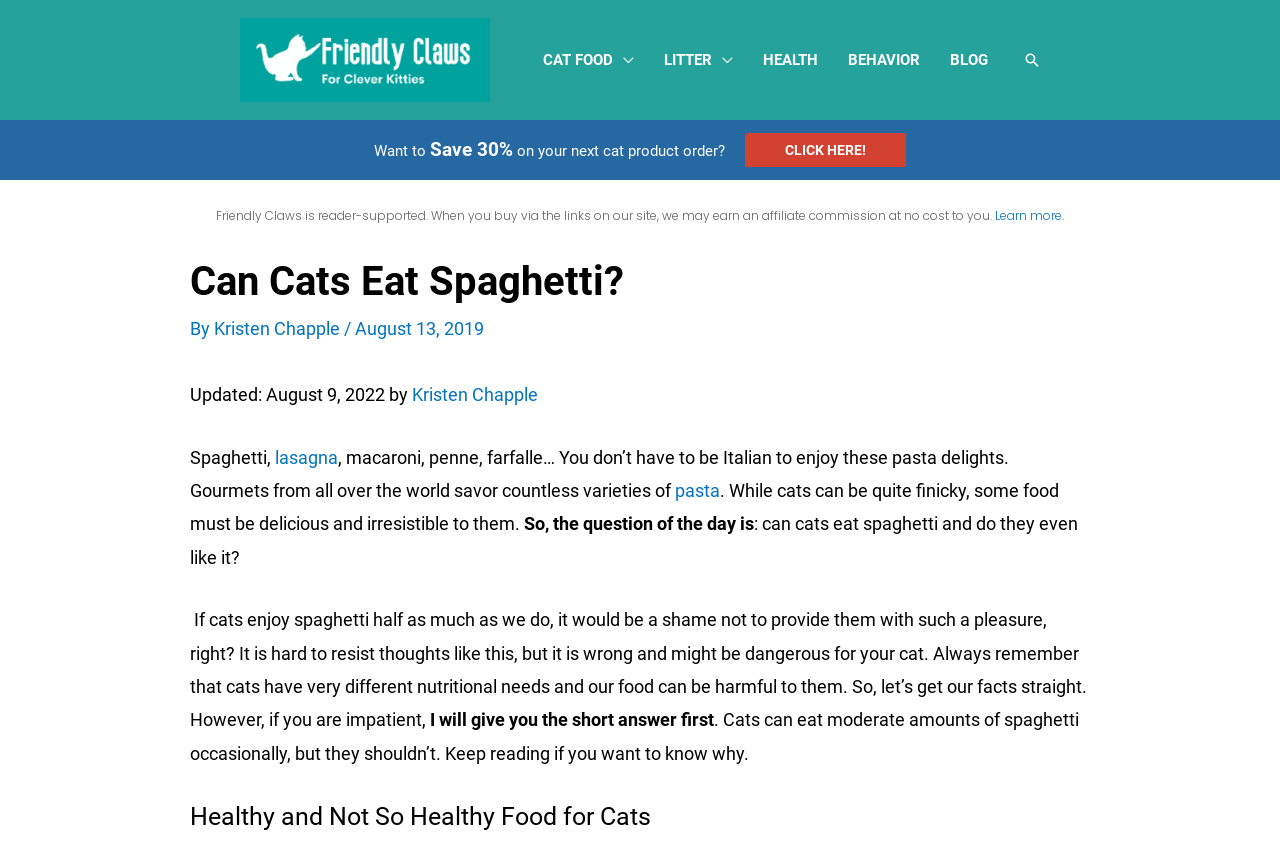Using the details in the image, give a detailed response to the question below:
Can cats eat spaghetti?

The article states that cats can eat moderate amounts of spaghetti occasionally, but it's not recommended. This is because cats have different nutritional needs than humans, and our food can be harmful to them.